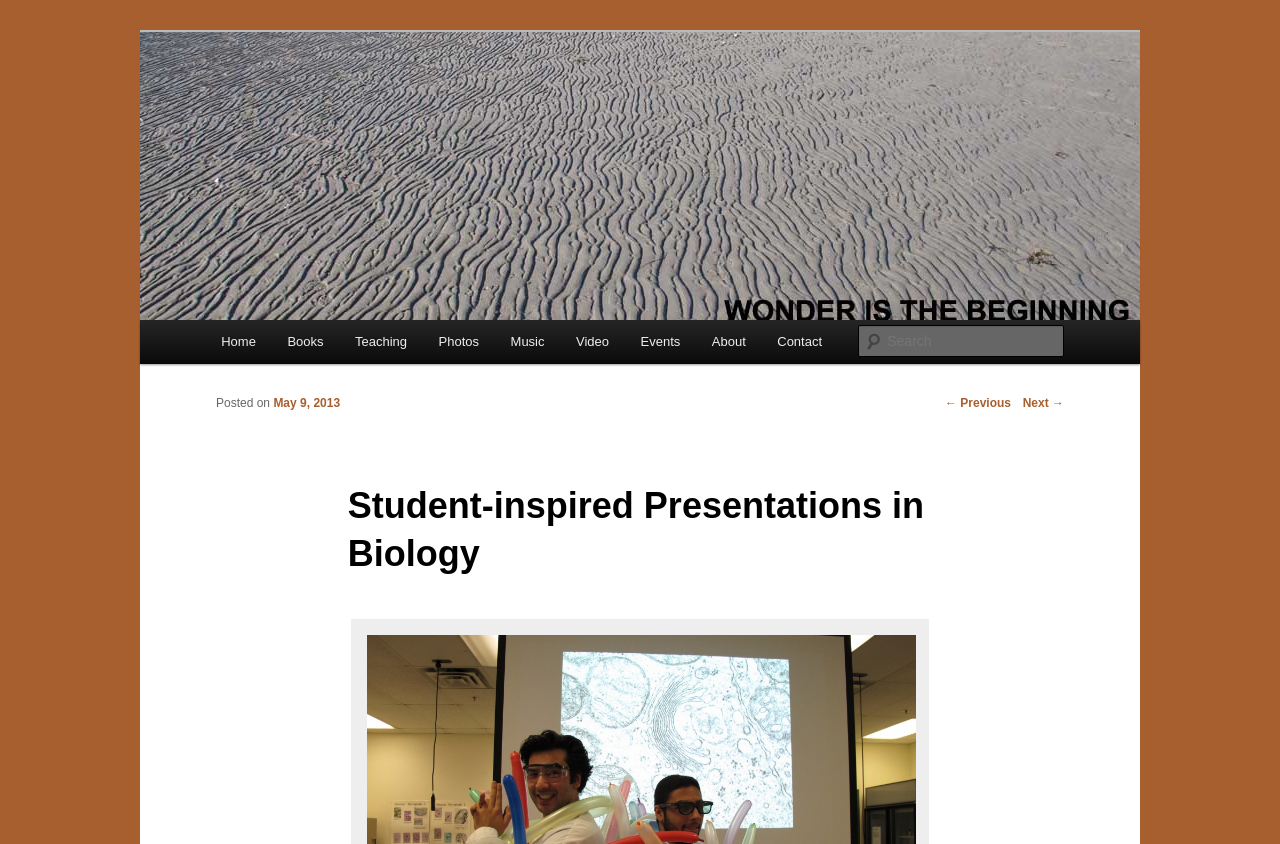How many main menu items are there?
Please answer the question as detailed as possible.

I counted the number of links under the heading 'Main menu' and found 9 links: 'Home', 'Books', 'Teaching', 'Photos', 'Music', 'Video', 'Events', 'About', and 'Contact'.